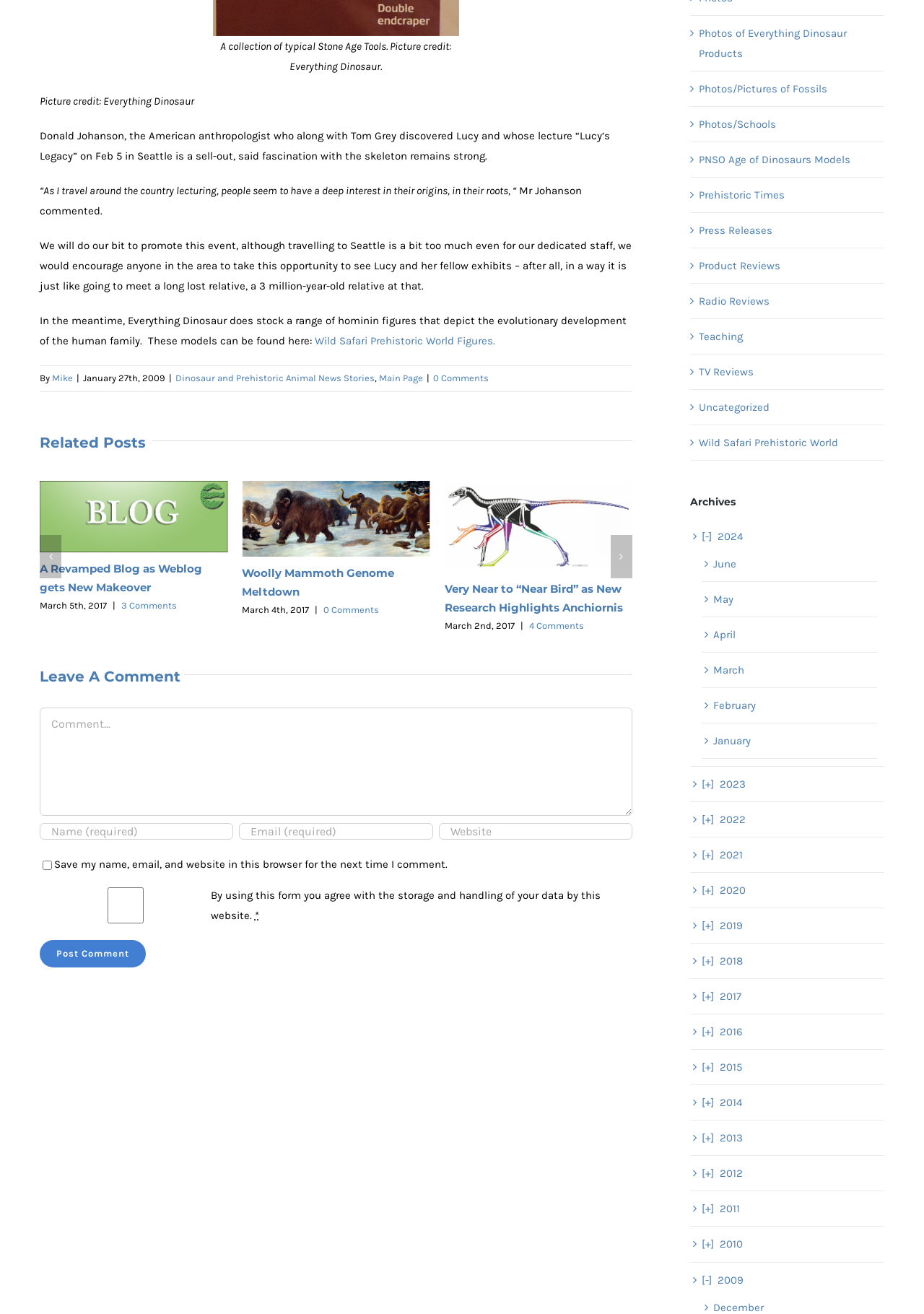What type of figures does Everything Dinosaur stock?
Identify the answer in the screenshot and reply with a single word or phrase.

Hominin figures